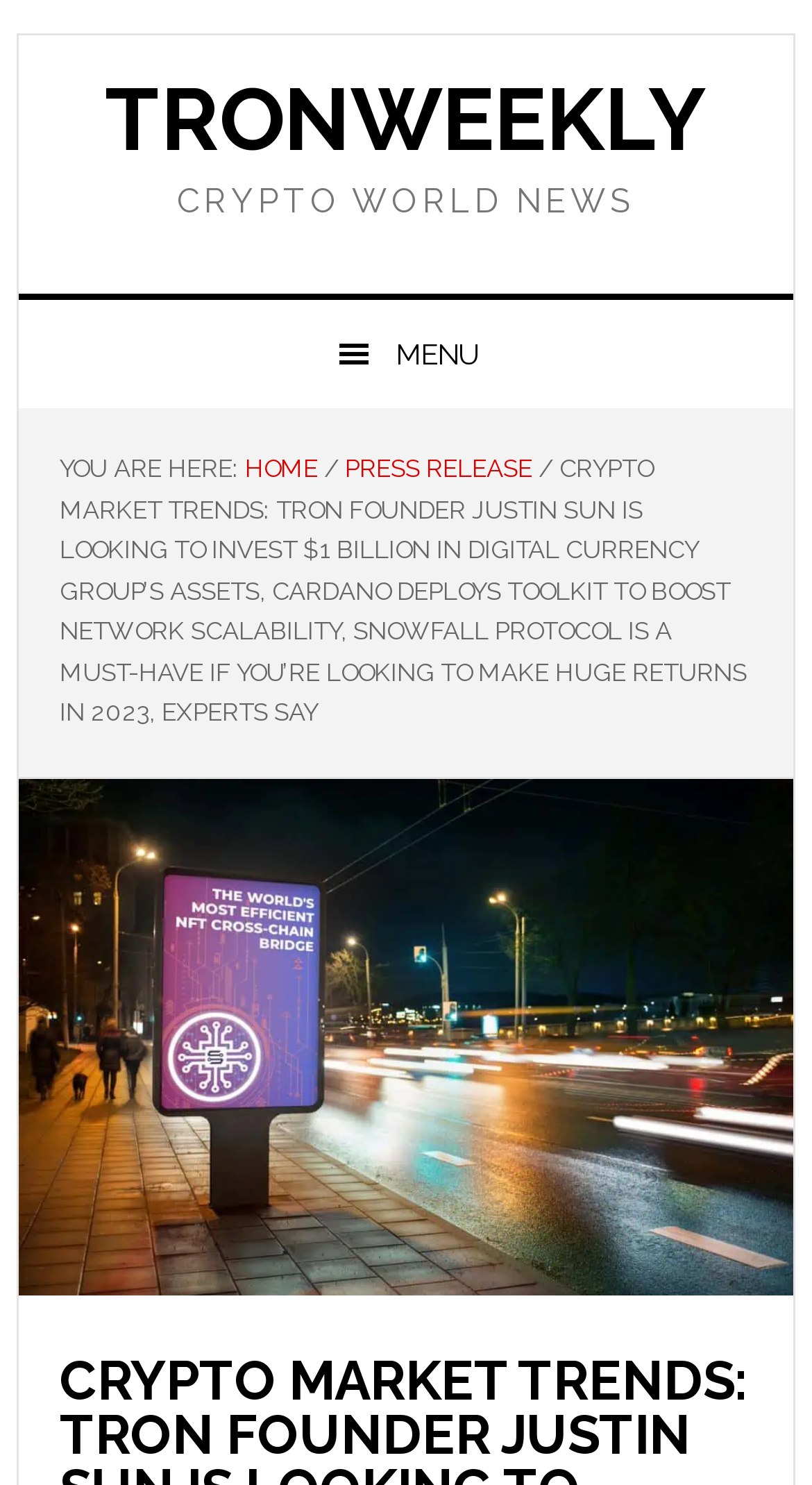Please determine and provide the text content of the webpage's heading.

CRYPTO MARKET TRENDS: TRON FOUNDER JUSTIN SUN IS LOOKING TO INVEST $1 BILLION IN DIGITAL CURRENCY GROUP’S ASSETS, CARDANO DEPLOYS TOOLKIT TO BOOST NETWORK SCALABILITY, SNOWFALL PROTOCOL IS A MUST-HAVE IF YOU’RE LOOKING TO MAKE HUGE RETURNS IN 2023, EXPERTS SAY